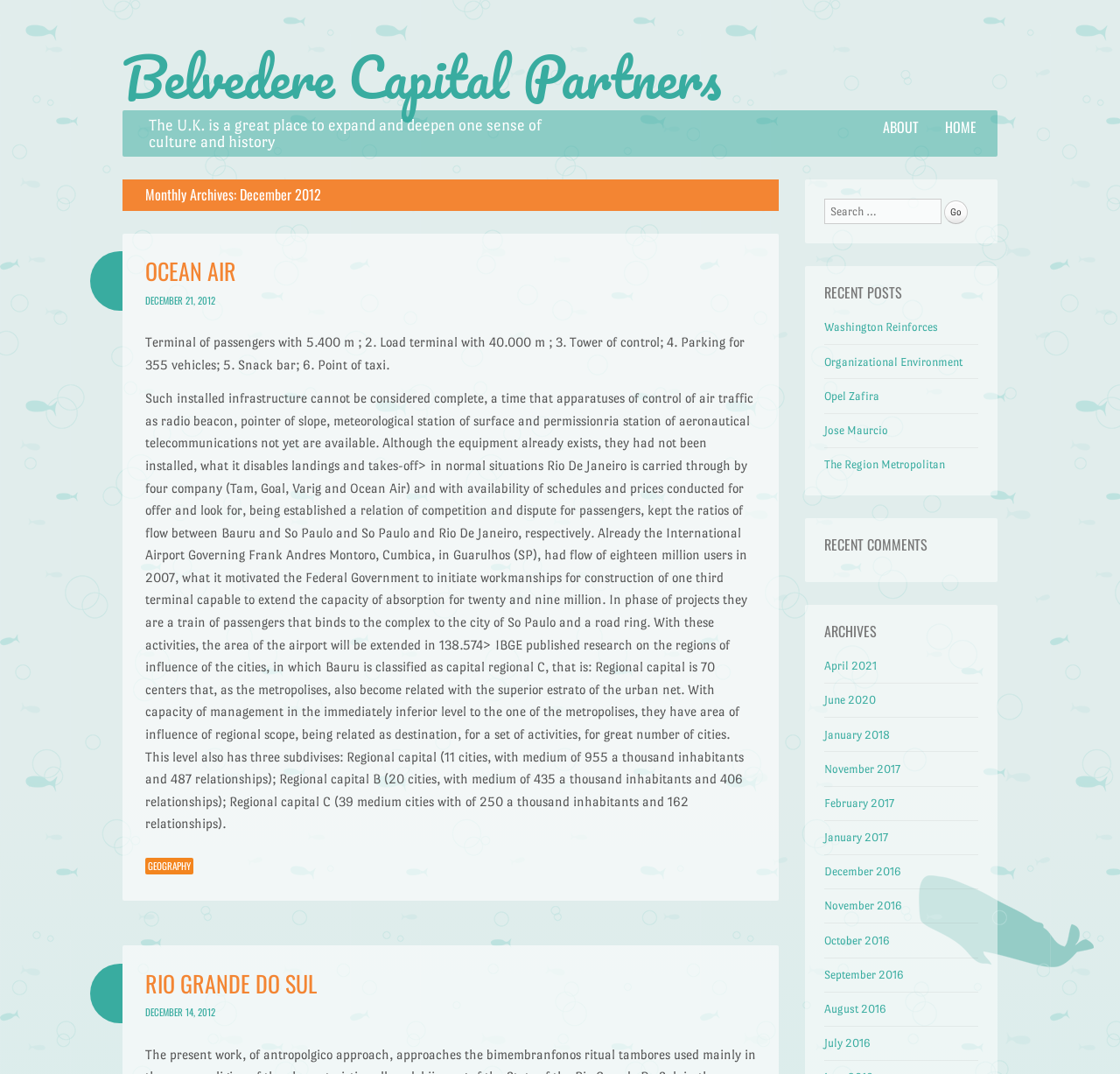Locate the bounding box coordinates of the clickable area needed to fulfill the instruction: "Read the 'OCEAN AIR' article".

[0.129, 0.238, 0.675, 0.268]